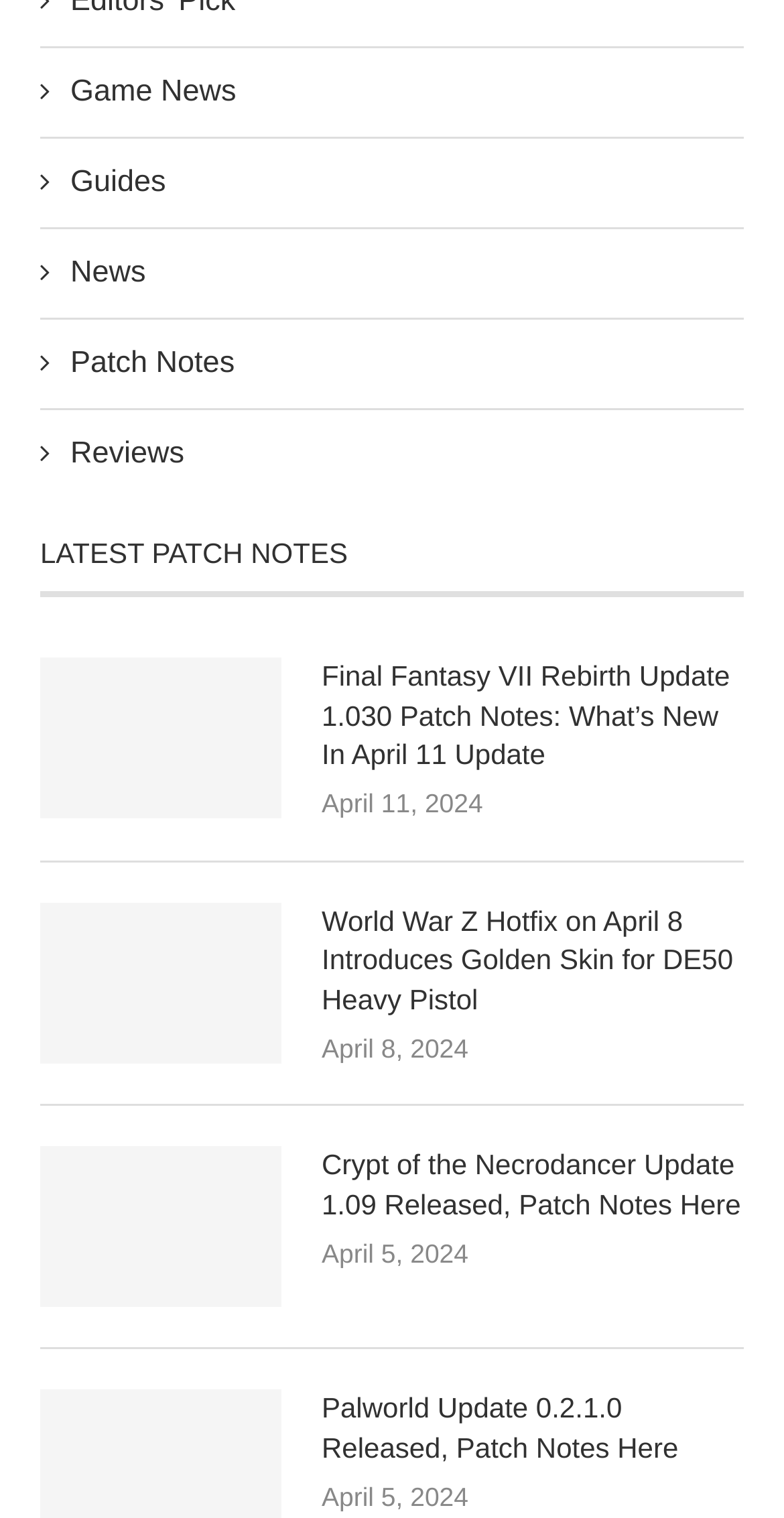Refer to the image and provide a thorough answer to this question:
How many patch notes are listed?

I counted the number of patch notes listed on the webpage, which are Final Fantasy VII Rebirth Update 1.030 Patch Notes, World War Z Hotfix on April 8, Crypt of the Necrodancer Update 1.09, and Palworld Update 0.2.1.0.